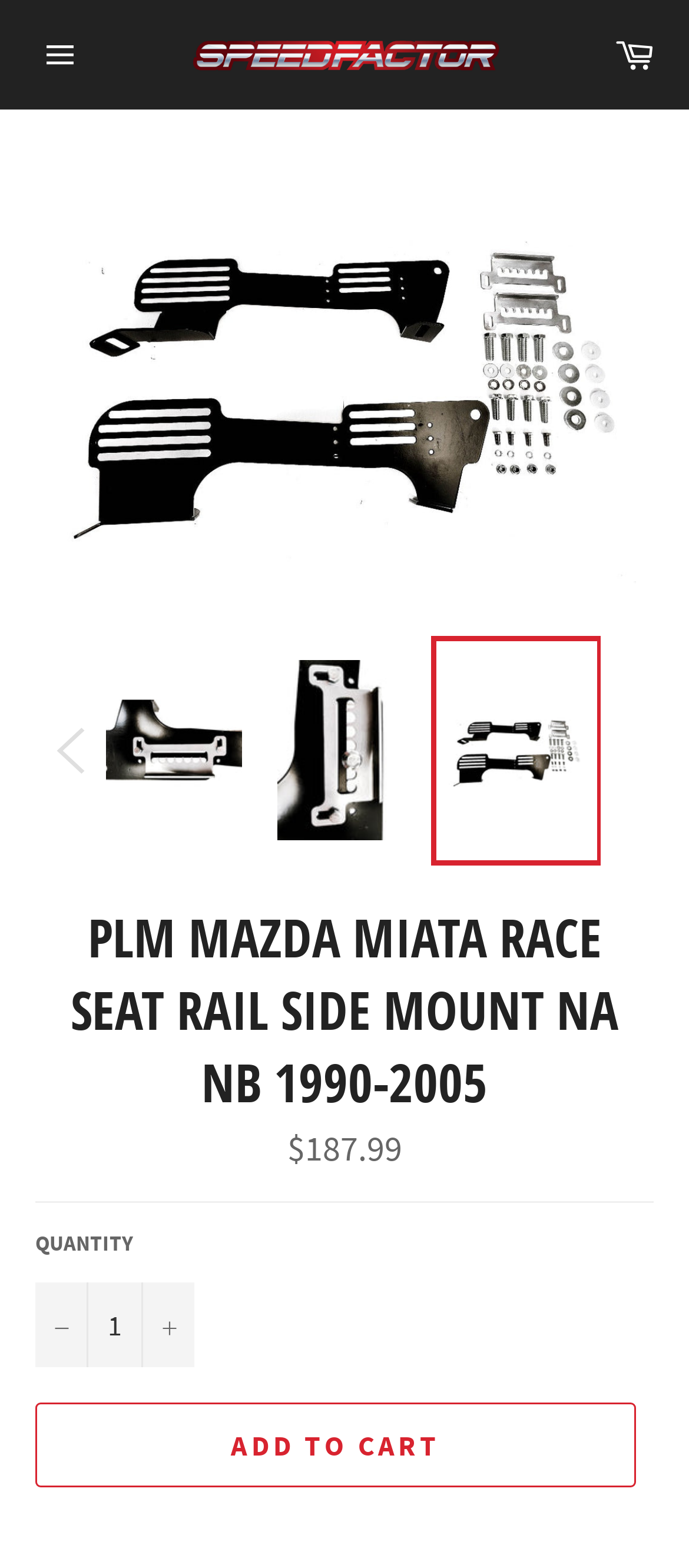Using the webpage screenshot and the element description Site navigation, determine the bounding box coordinates. Specify the coordinates in the format (top-left x, top-left y, bottom-right x, bottom-right y) with values ranging from 0 to 1.

[0.026, 0.011, 0.141, 0.059]